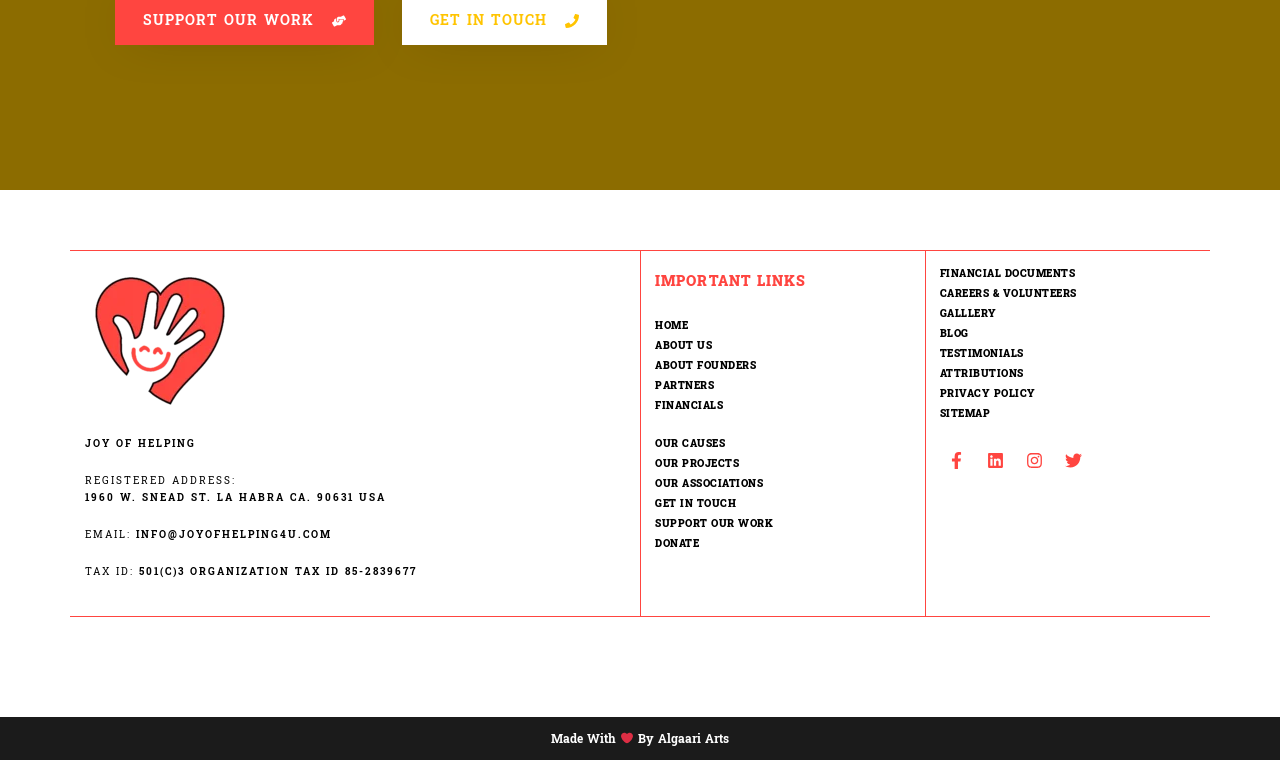Given the element description: "Algaari Arts", predict the bounding box coordinates of this UI element. The coordinates must be four float numbers between 0 and 1, given as [left, top, right, bottom].

[0.514, 0.958, 0.569, 0.987]